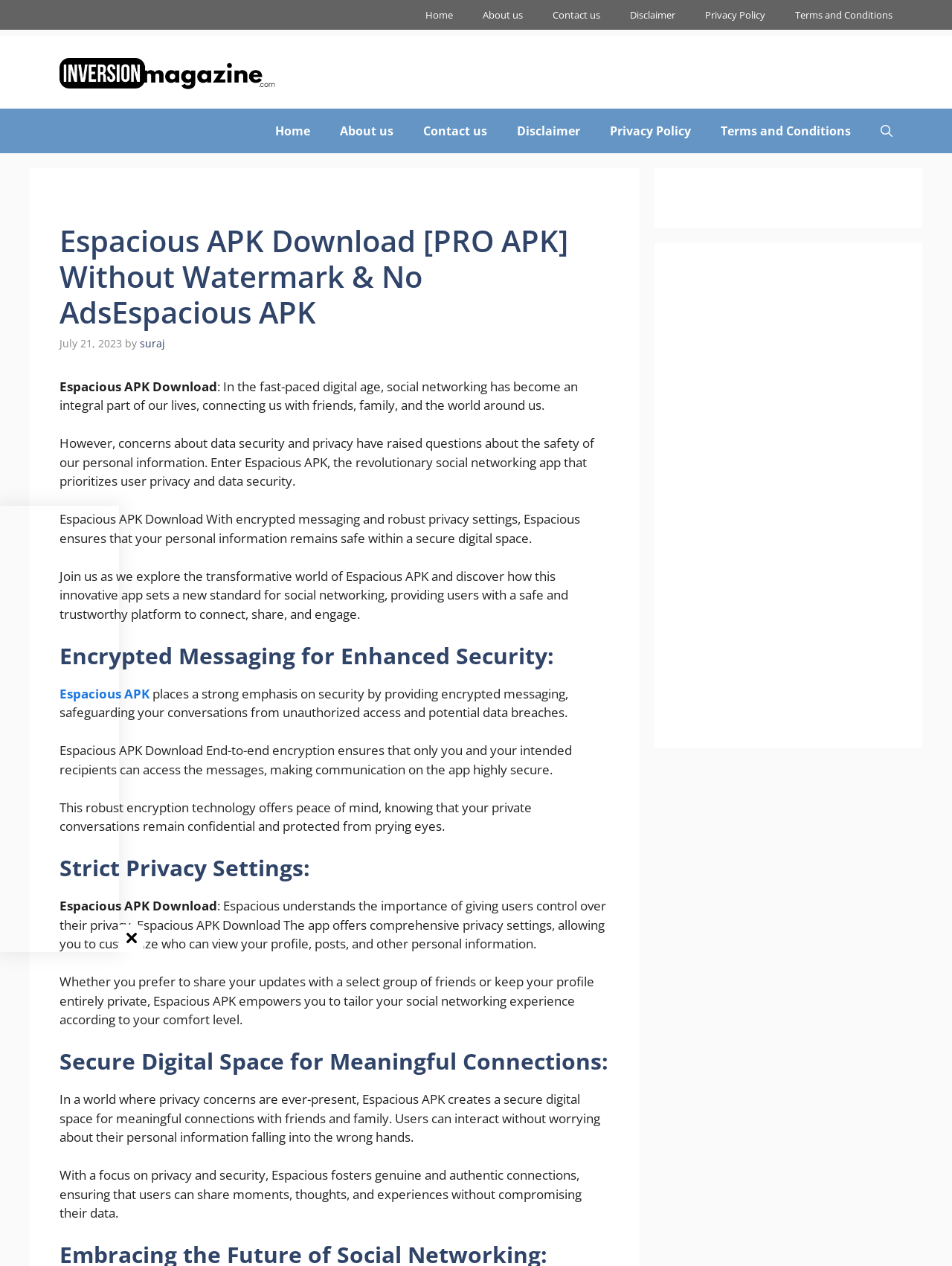What type of encryption is used in Espacious APK?
Give a detailed and exhaustive answer to the question.

The type of encryption used in Espacious APK is mentioned in the paragraph 'End-to-end encryption ensures that only you and your intended recipients can access the messages, making communication on the app highly secure.'